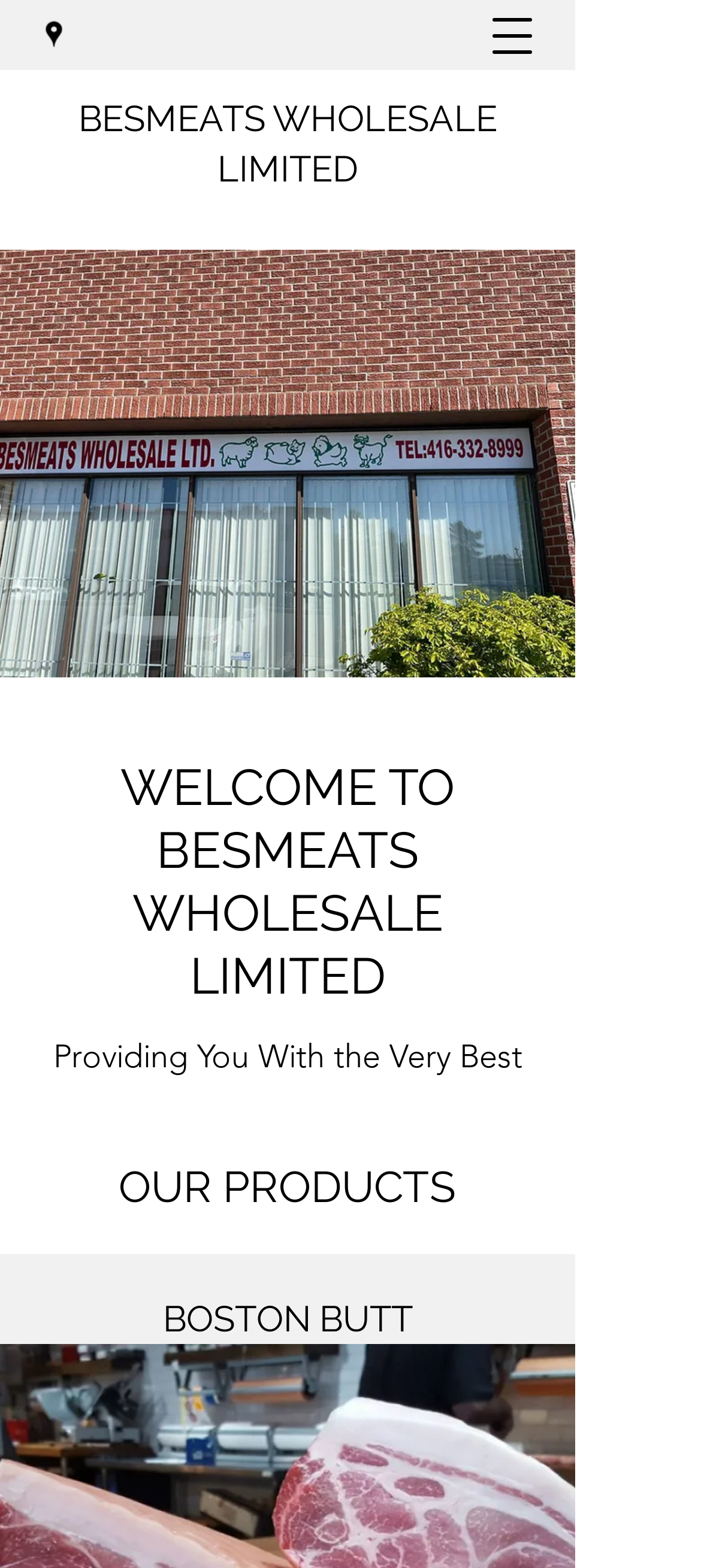Describe all significant elements and features of the webpage.

The webpage is the homepage of Besmeats Wholesale Limited. At the top left, there is a social bar with a link to Google Places, accompanied by a small Google Places icon. 

To the right of the social bar, the company name "BESMEATS WHOLESALE LIMITED" is prominently displayed. 

On the top right, there is an "Open navigation menu" button. When clicked, it opens a dialog with a heading "OUR PRODUCTS". 

Below the company name, there is a heading "WELCOME TO BESMEATS WHOLESALE LIMITED". Underneath this heading, a paragraph of text reads "Providing You With the Very Best". 

Further down, there is a heading "BOSTON BUTT", which is likely a product category. Above this heading, there is a large image, possibly showcasing the Boston Butt product.